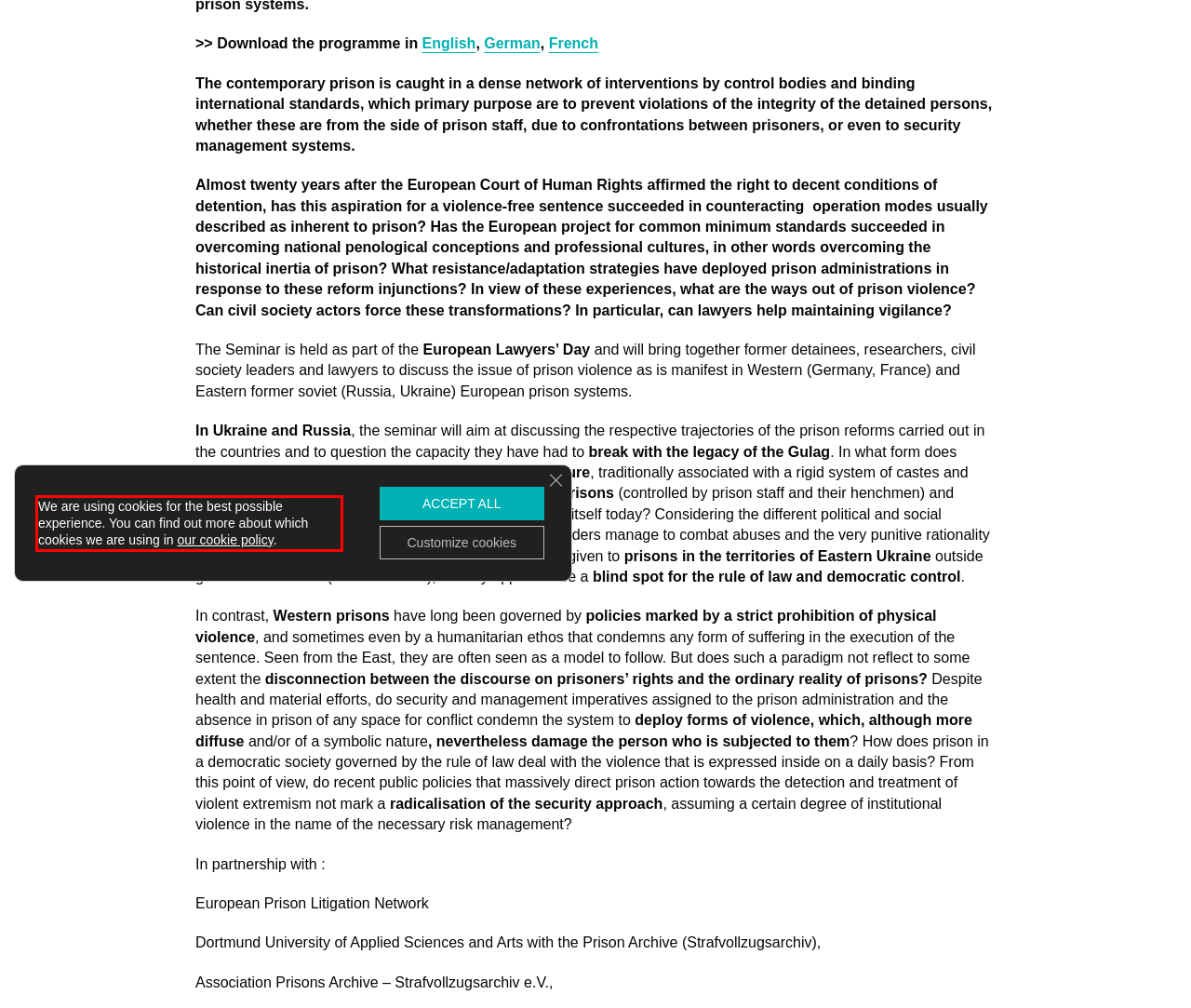In the screenshot of the webpage, find the red bounding box and perform OCR to obtain the text content restricted within this red bounding box.

We are using cookies for the best possible experience. You can find out more about which cookies we are using in our cookie policy.